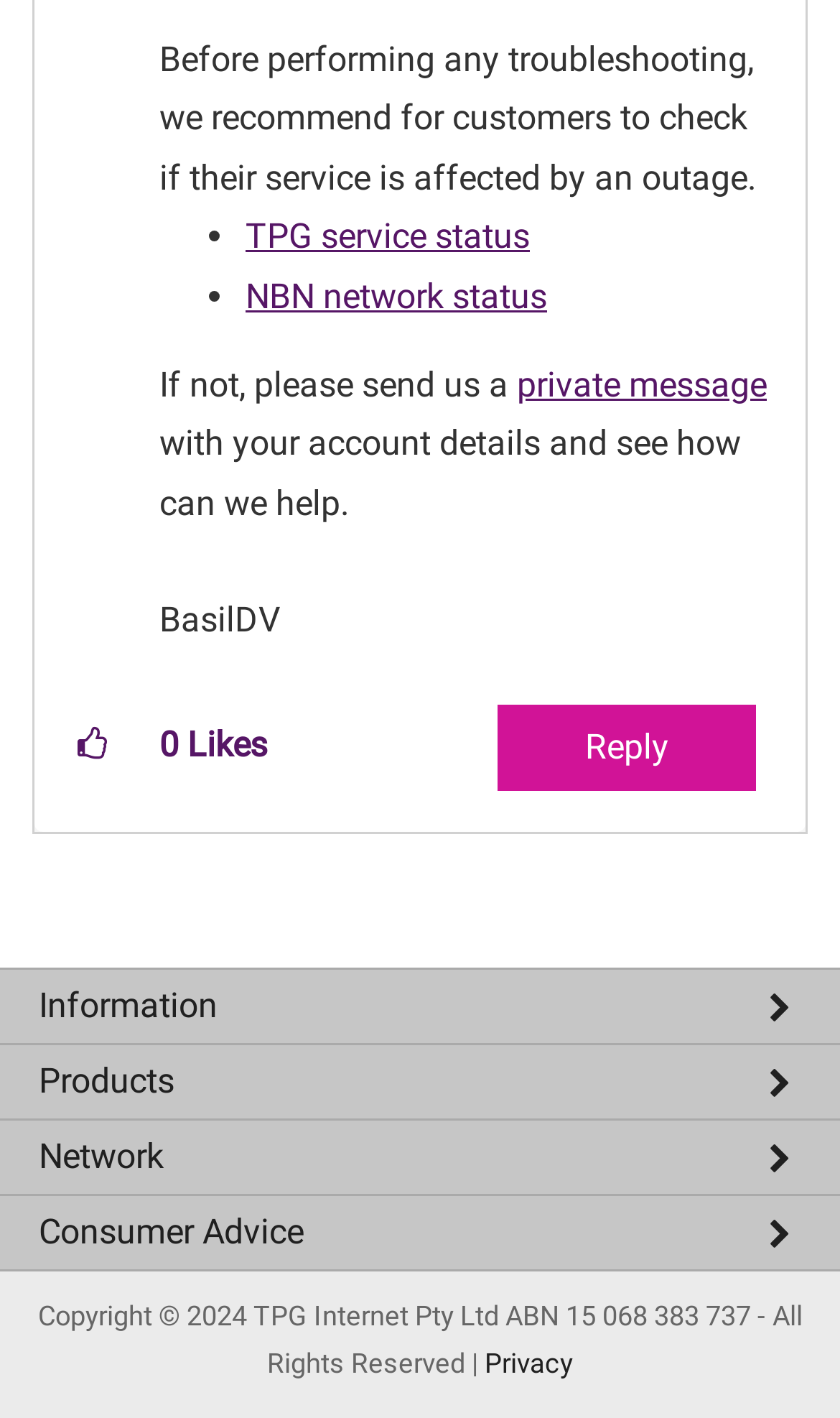Please provide the bounding box coordinates for the element that needs to be clicked to perform the instruction: "Send a private message". The coordinates must consist of four float numbers between 0 and 1, formatted as [left, top, right, bottom].

[0.615, 0.256, 0.913, 0.285]